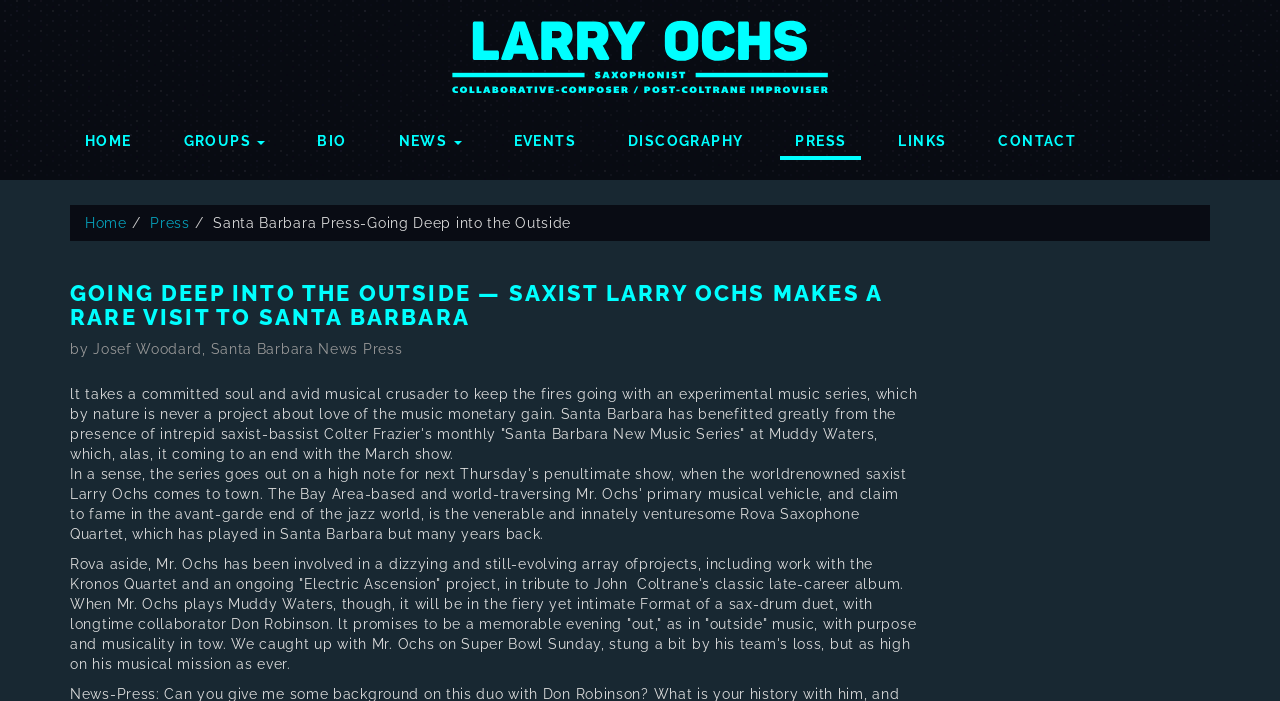What is the name of the saxist mentioned in the article?
Please respond to the question with a detailed and informative answer.

I found the answer by reading the article's heading 'GOING DEEP INTO THE OUTSIDE — SAXIST LARRY OCHS MAKES A RARE VISIT TO SANTA BARBARA' and the text 'lt takes a committed soul and avid musical crusader to keep the fires going with an experimental music series, which by nature is never a project about love of the music monetary gain.' which mentions Larry Ochs as the saxist.